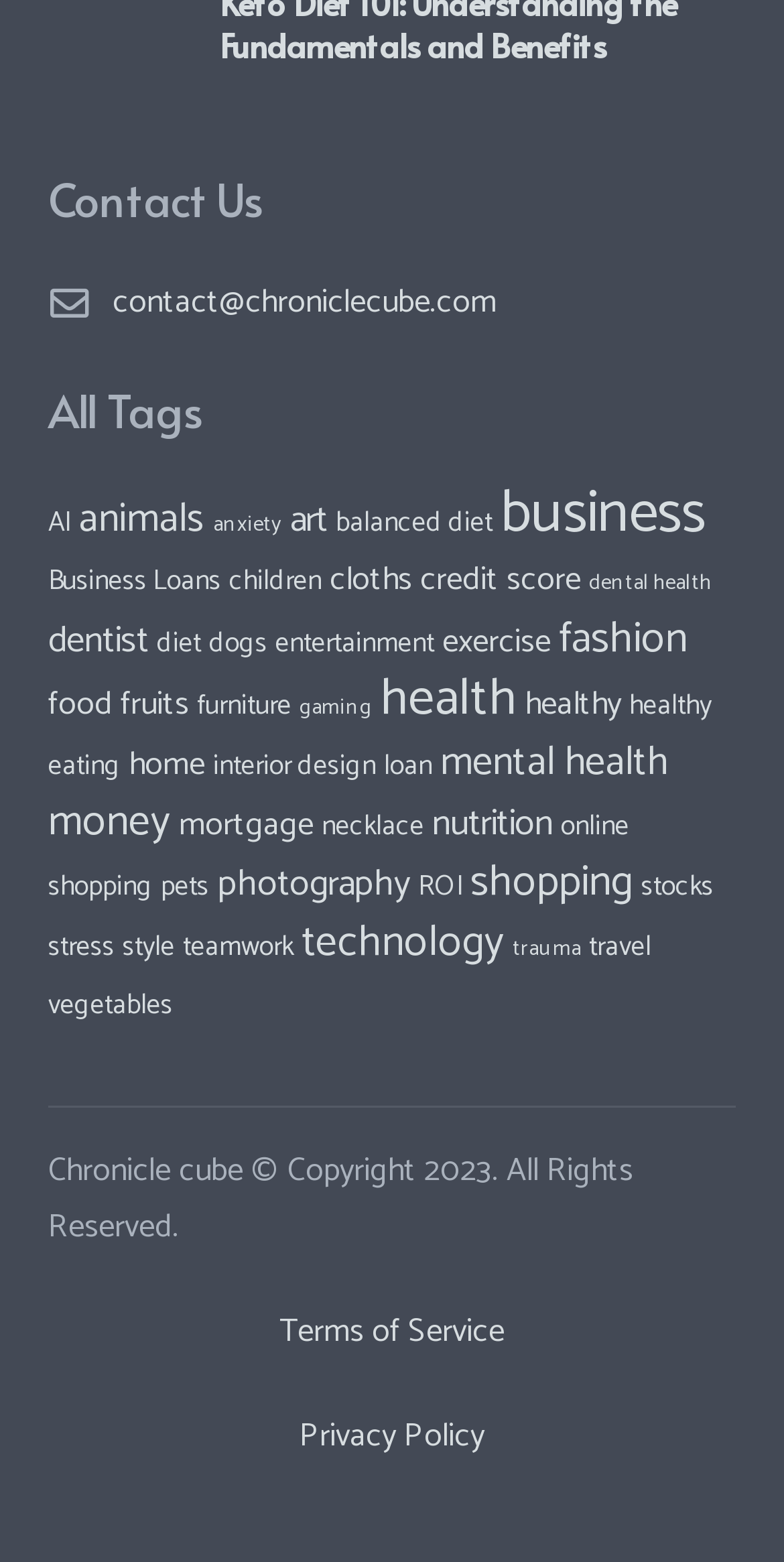Provide your answer in one word or a succinct phrase for the question: 
What is the copyright year of Chronicle cube?

2023